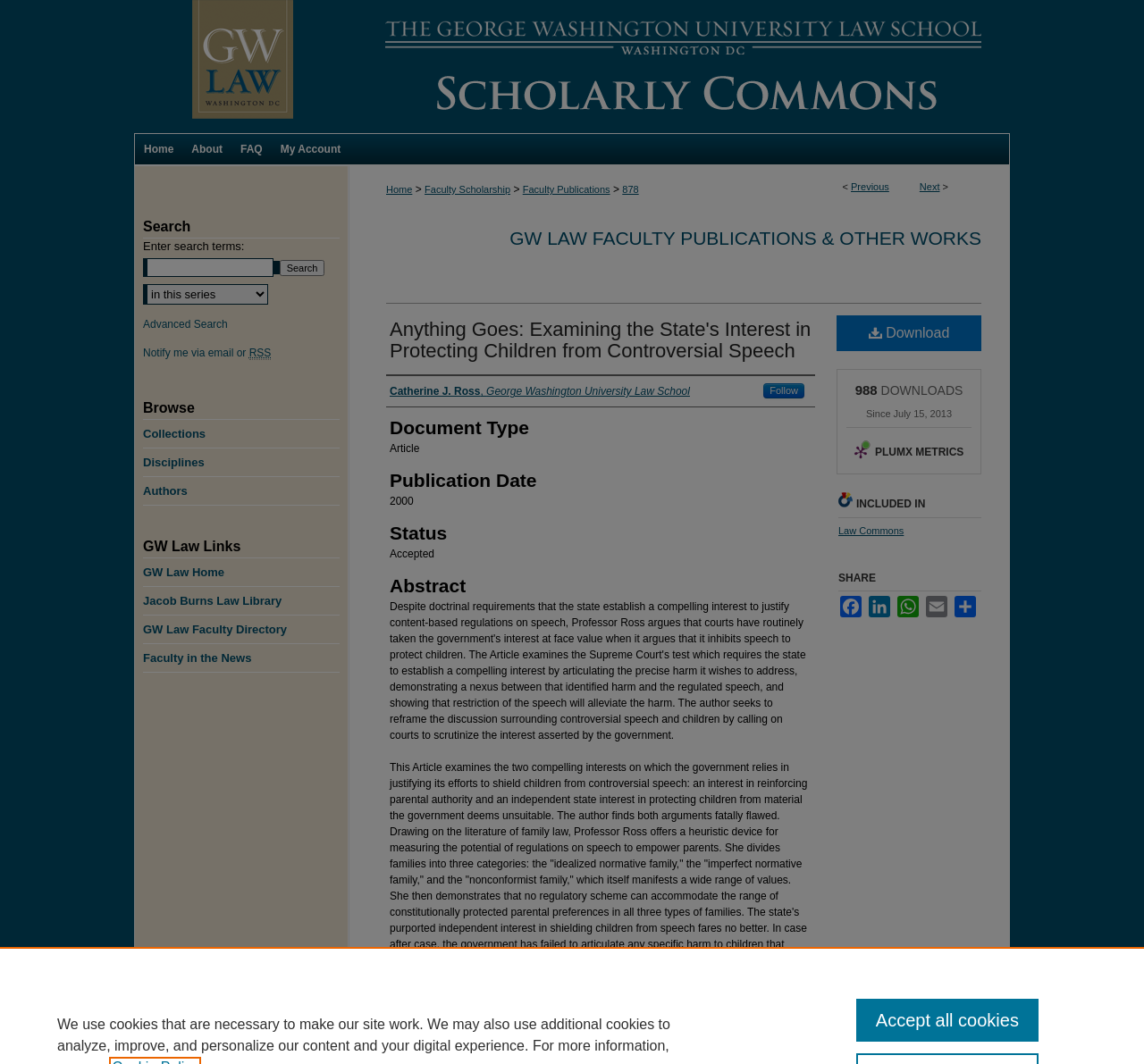Predict the bounding box coordinates of the UI element that matches this description: "name="q"". The coordinates should be in the format [left, top, right, bottom] with each value between 0 and 1.

[0.125, 0.243, 0.239, 0.26]